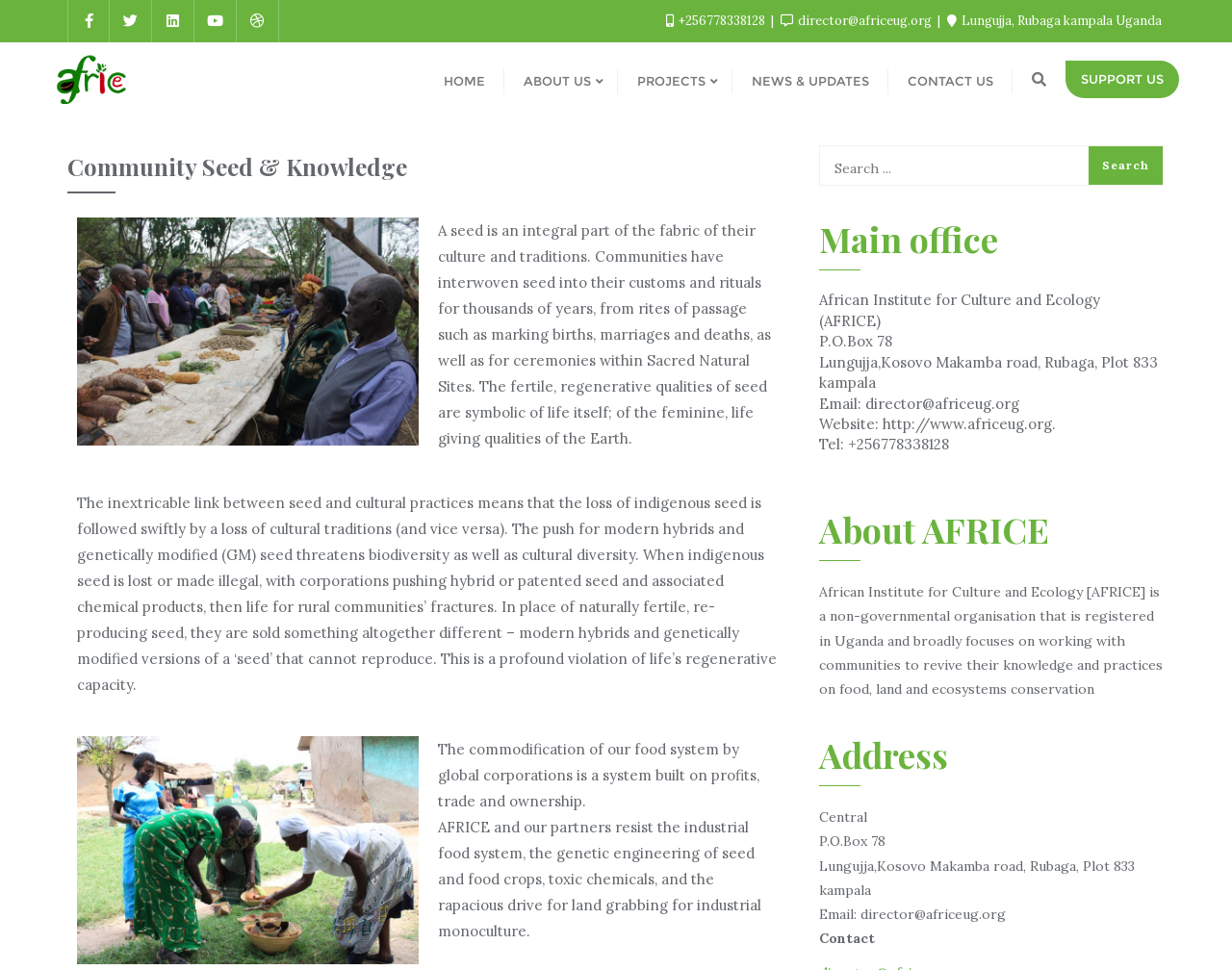Find the bounding box of the element with the following description: "#limitations of IAS". The coordinates must be four float numbers between 0 and 1, formatted as [left, top, right, bottom].

None